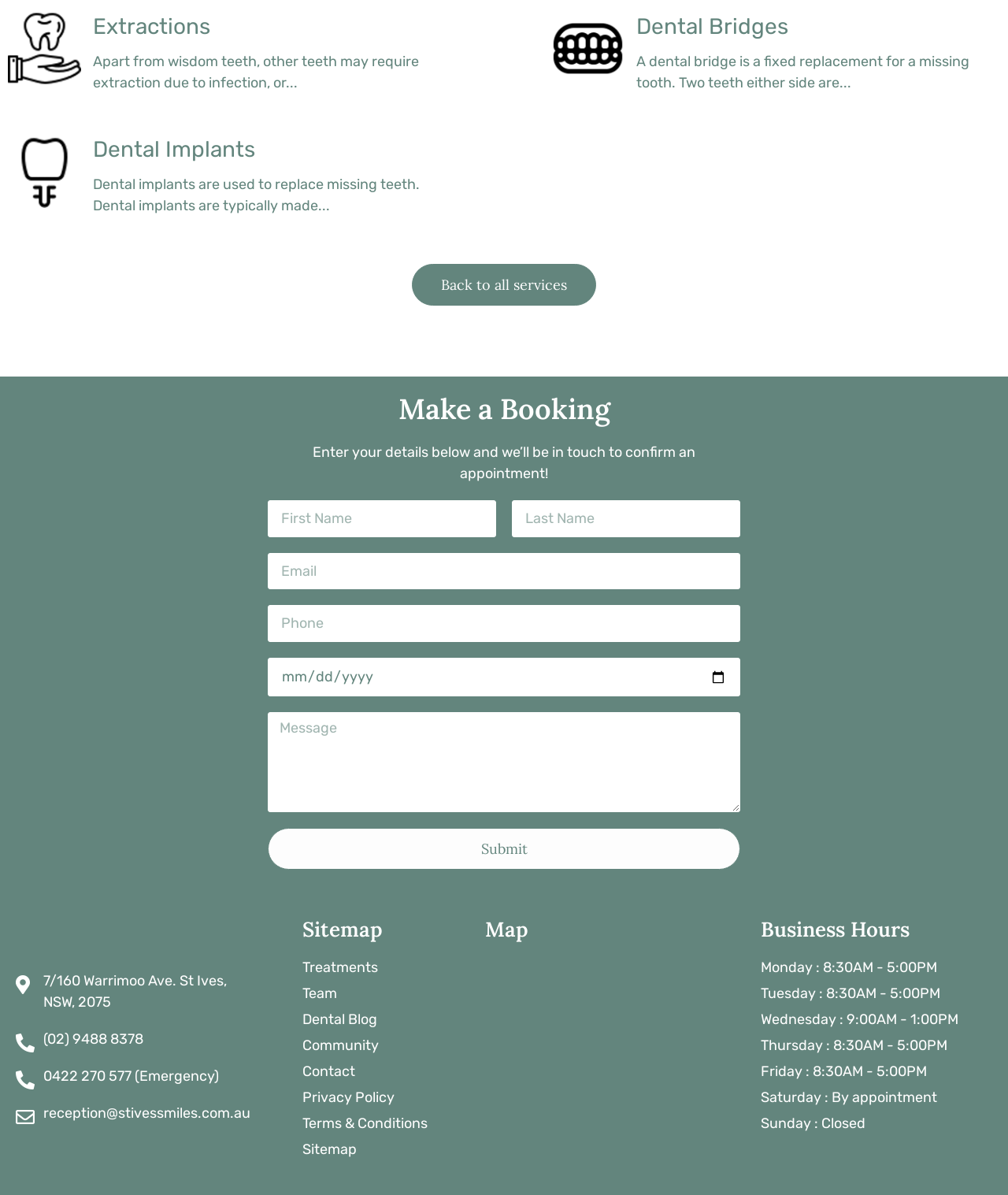Bounding box coordinates should be provided in the format (top-left x, top-left y, bottom-right x, bottom-right y) with all values between 0 and 1. Identify the bounding box for this UI element: Dental Blog

[0.3, 0.845, 0.466, 0.862]